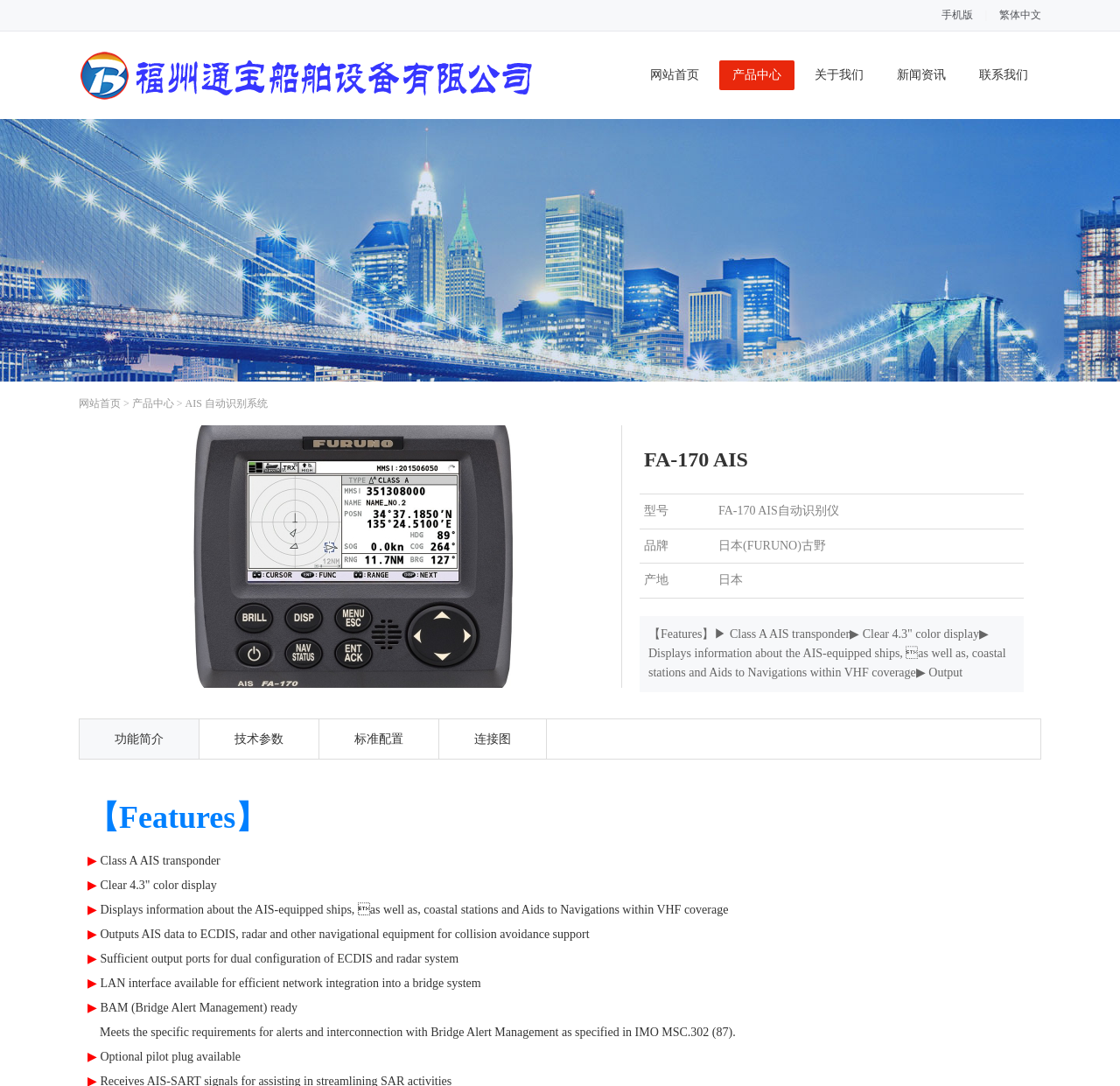Locate the bounding box of the user interface element based on this description: "标准配置".

[0.285, 0.662, 0.391, 0.698]